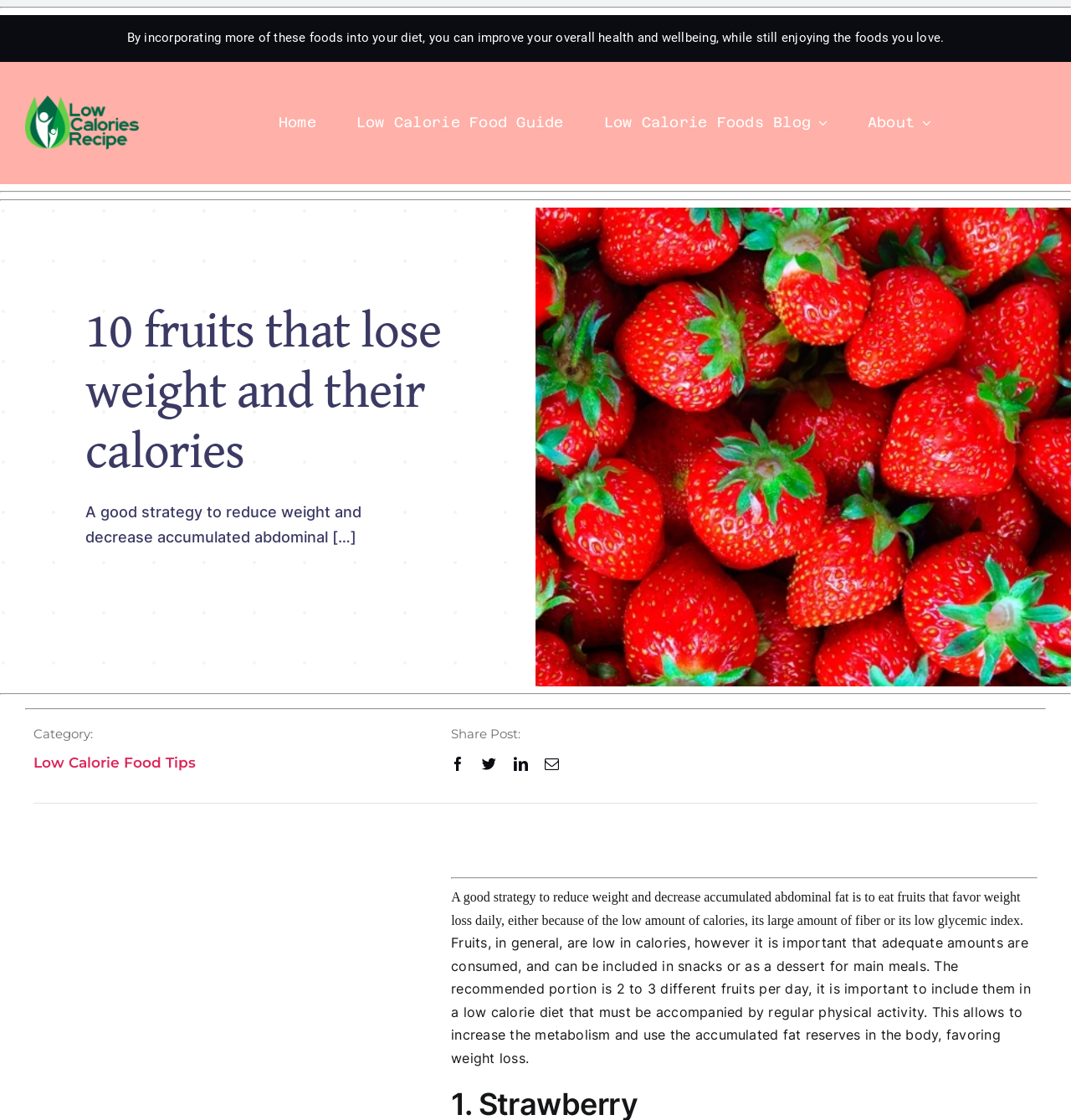Answer the question in a single word or phrase:
What is the category of this webpage?

Low Calorie Food Tips